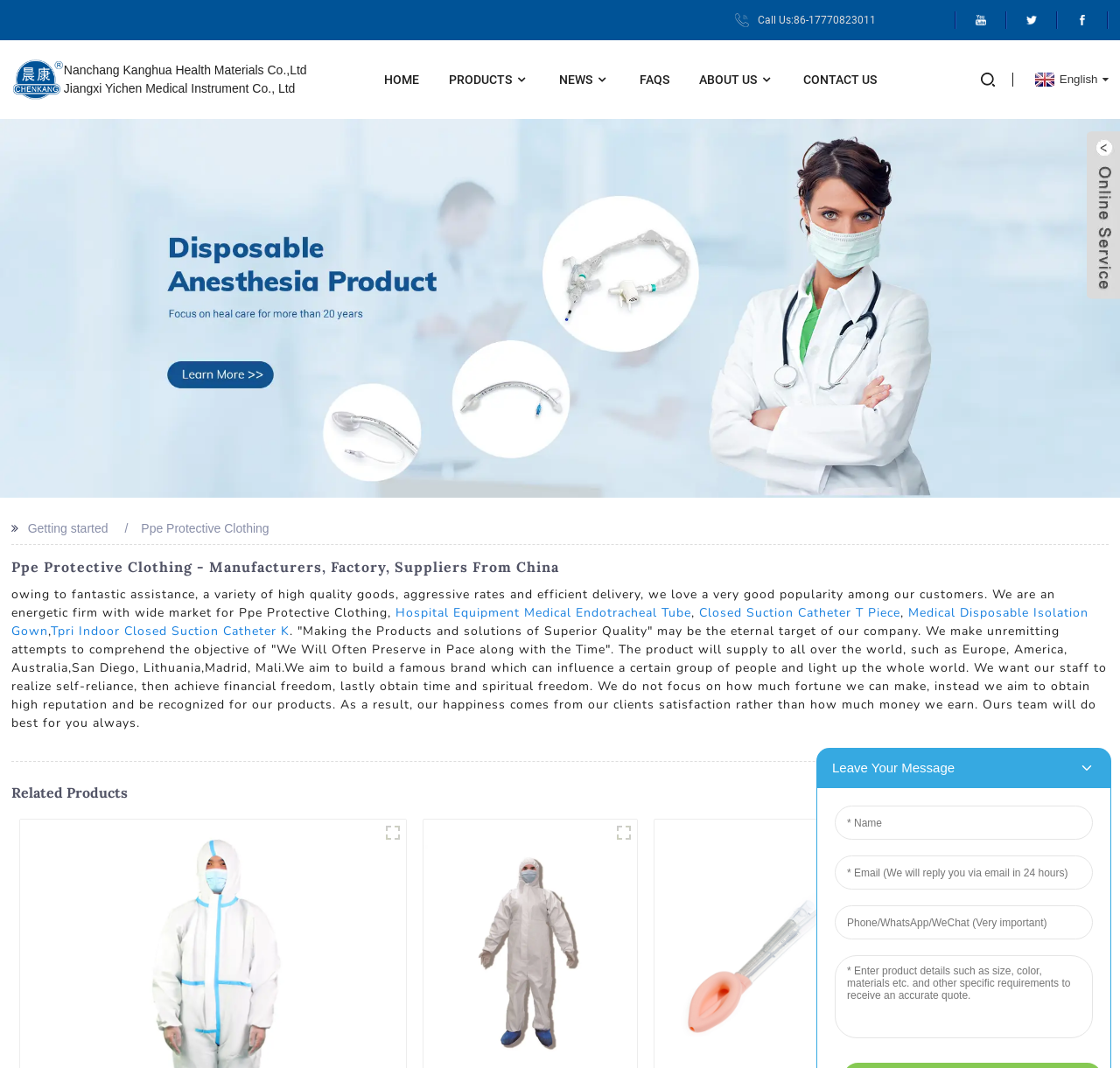Please indicate the bounding box coordinates of the element's region to be clicked to achieve the instruction: "View 'Ppe Protective Clothing' products". Provide the coordinates as four float numbers between 0 and 1, i.e., [left, top, right, bottom].

[0.126, 0.488, 0.24, 0.501]